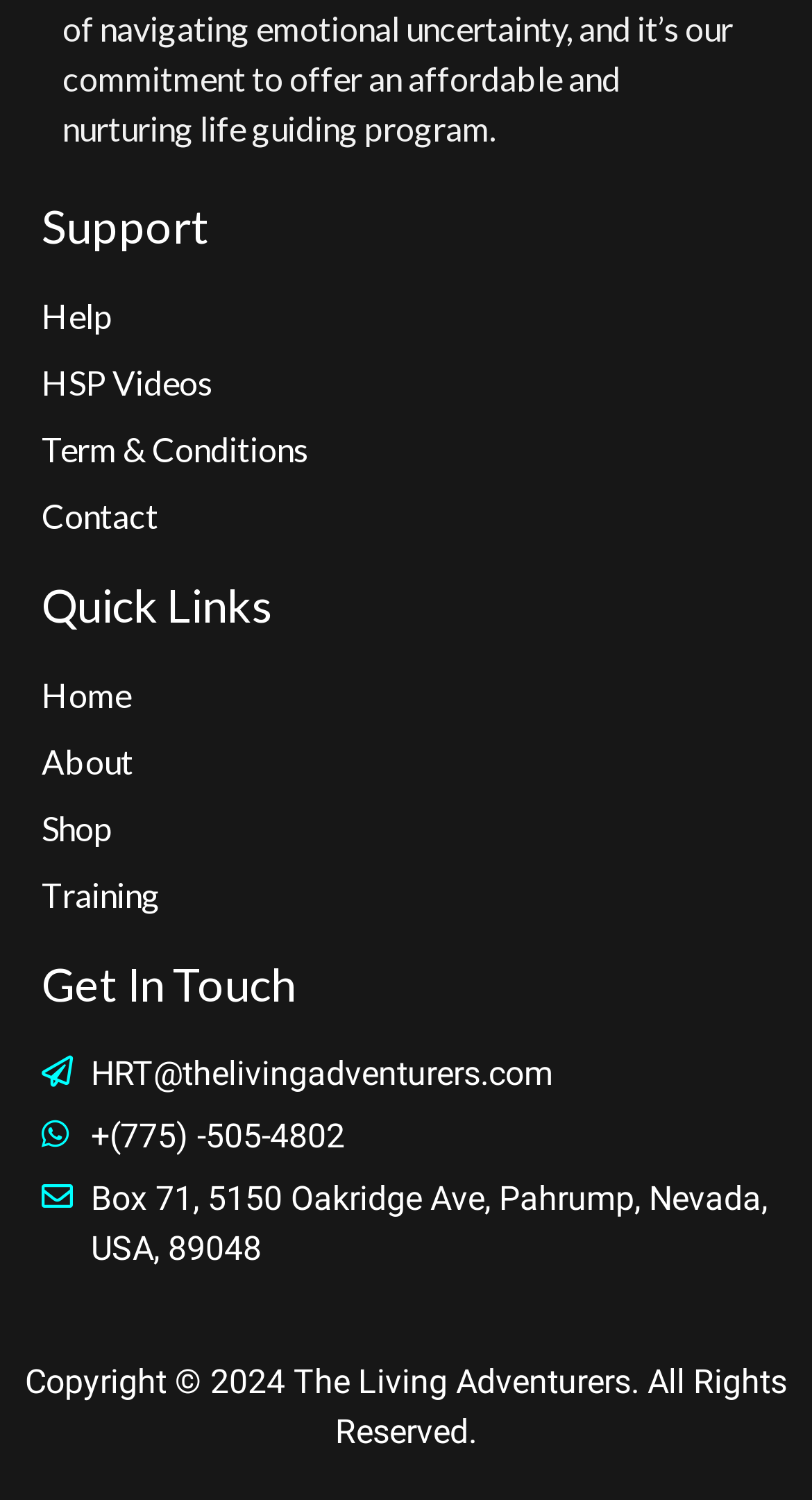What year is the copyright for?
Please look at the screenshot and answer in one word or a short phrase.

2024